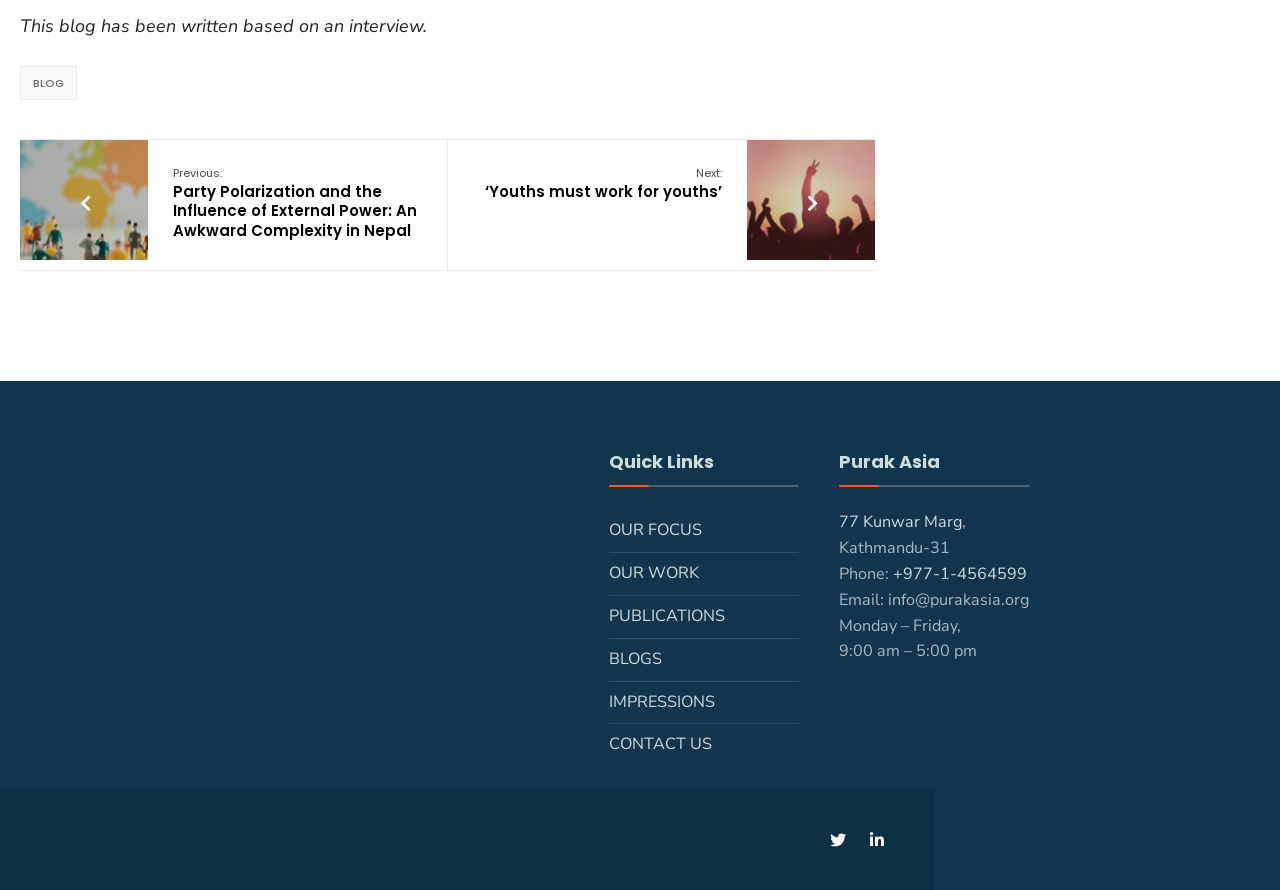Please specify the bounding box coordinates of the element that should be clicked to execute the given instruction: 'Read the article 'Party Polarization and the Influence of External Power''. Ensure the coordinates are four float numbers between 0 and 1, expressed as [left, top, right, bottom].

[0.016, 0.158, 0.116, 0.292]